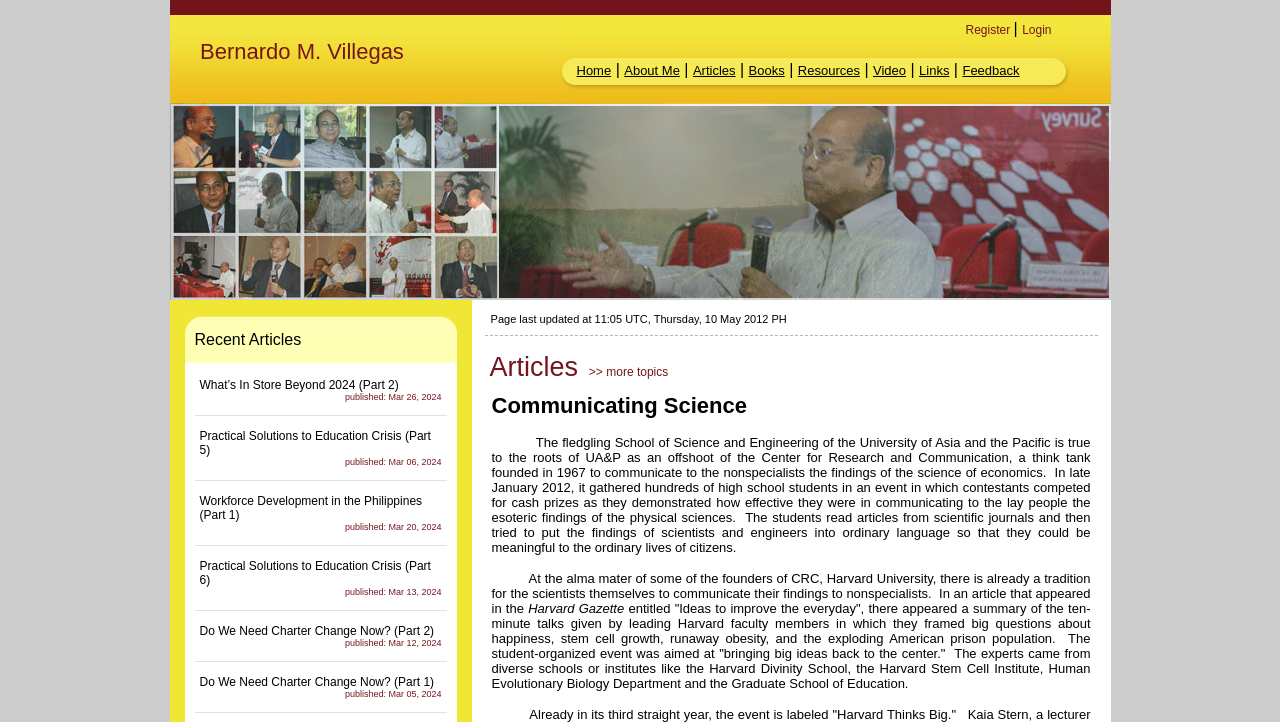Using the element description provided, determine the bounding box coordinates in the format (top-left x, top-left y, bottom-right x, bottom-right y). Ensure that all values are floating point numbers between 0 and 1. Element description: >> more topics

[0.457, 0.506, 0.522, 0.525]